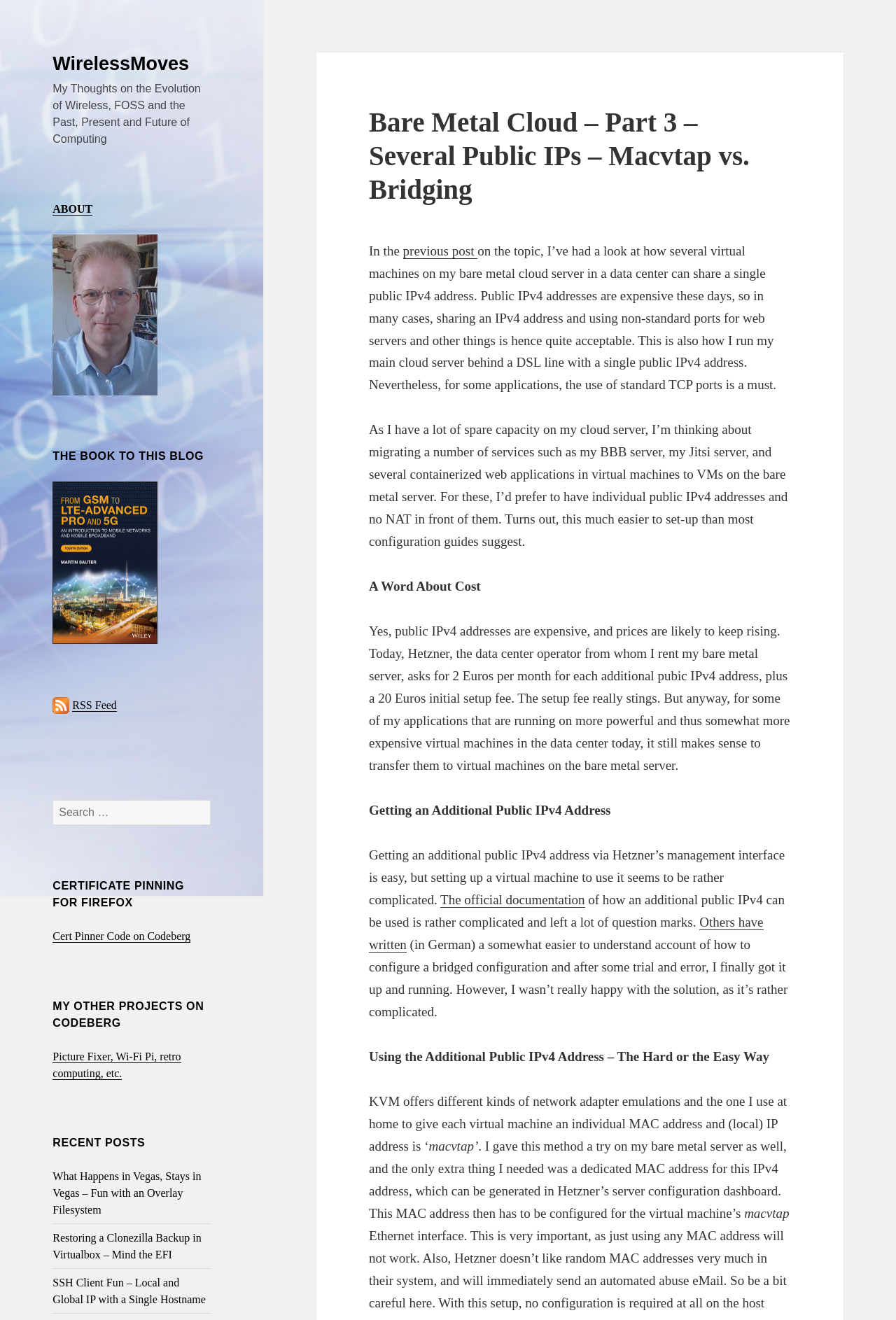Kindly determine the bounding box coordinates for the clickable area to achieve the given instruction: "Search for something".

[0.059, 0.606, 0.235, 0.625]